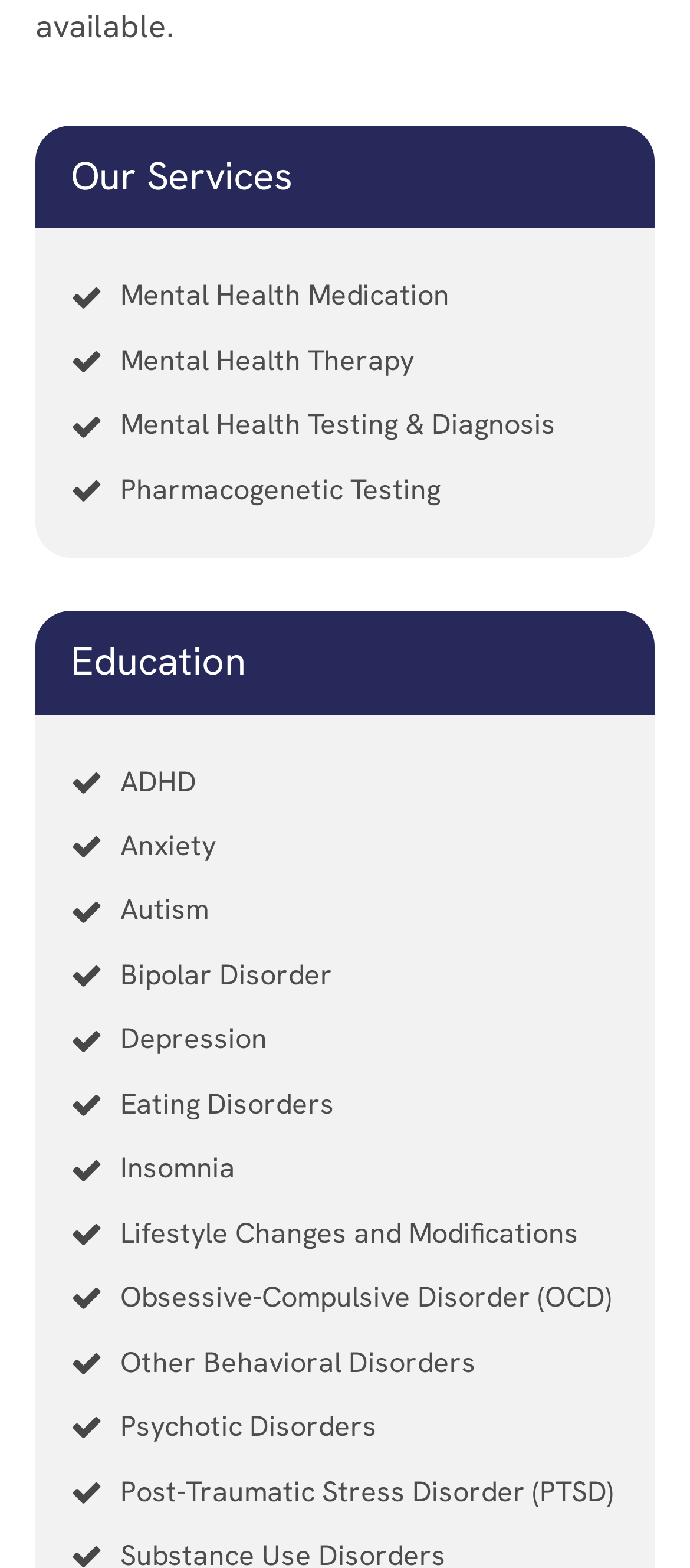Could you specify the bounding box coordinates for the clickable section to complete the following instruction: "Click on Facebook"?

None